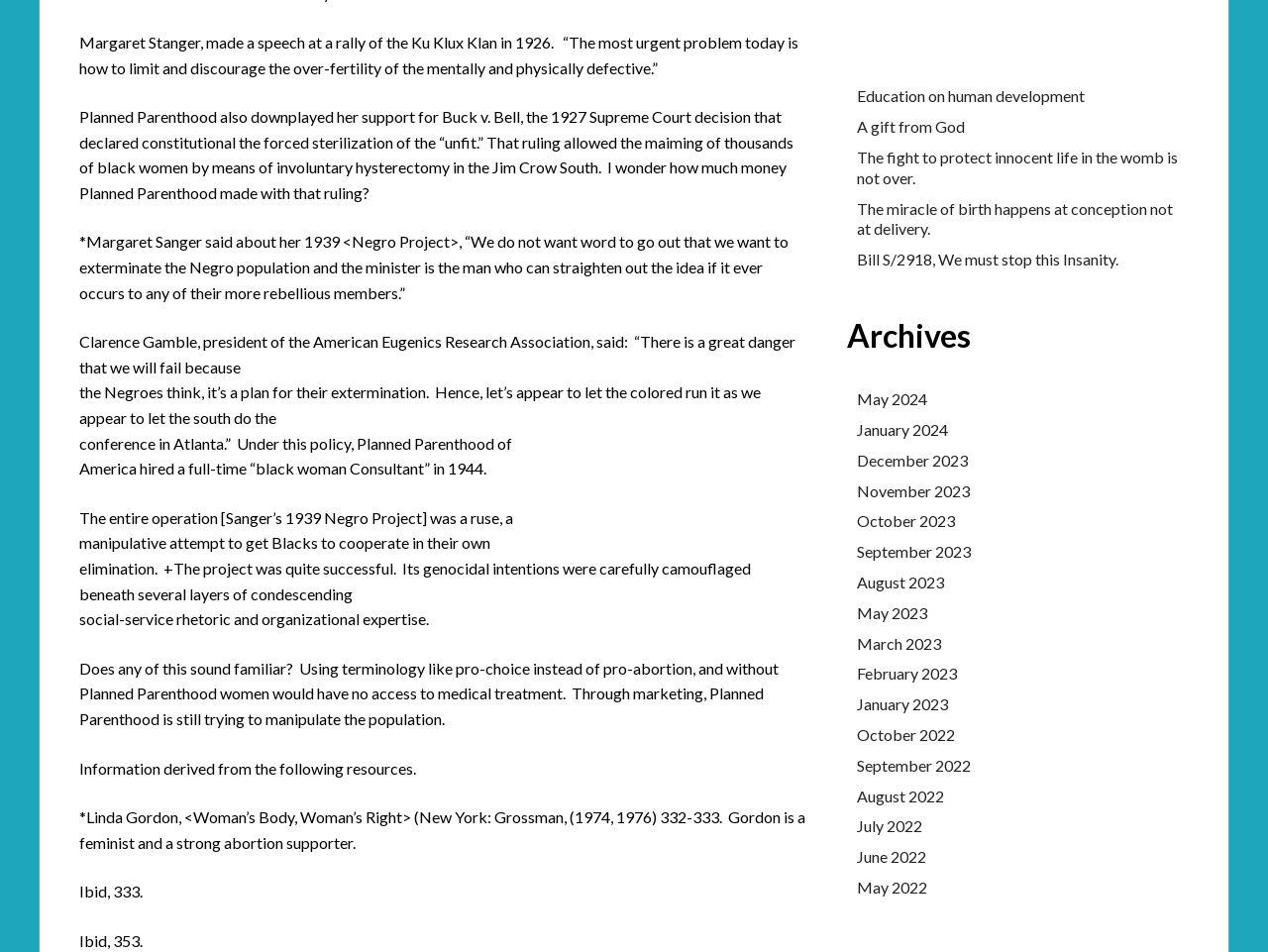Find the bounding box coordinates for the area that should be clicked to accomplish the instruction: "Visit 'May 2024'".

[0.676, 0.409, 0.731, 0.429]